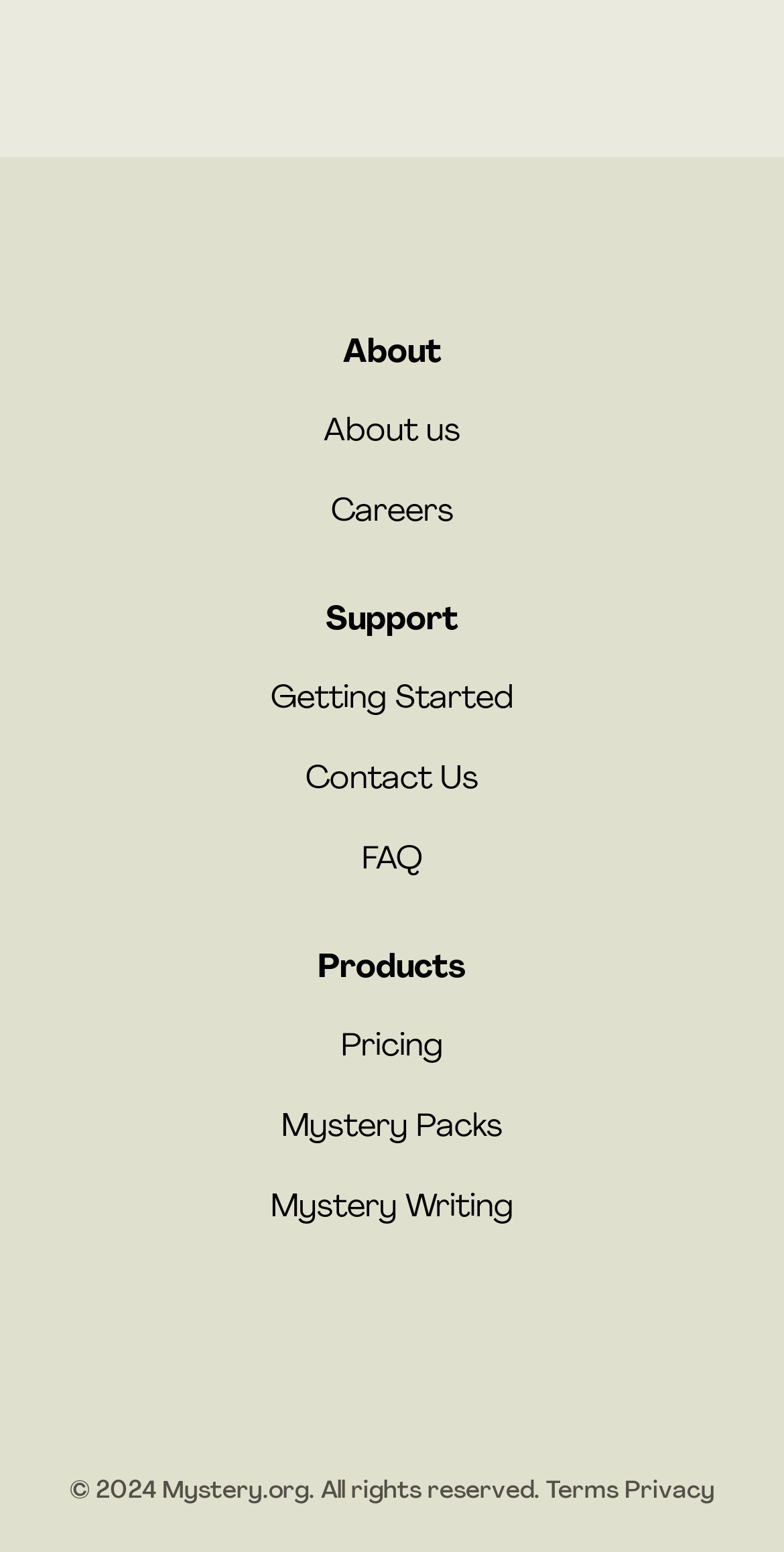What is the first link in the 'About' section?
Please provide a single word or phrase as the answer based on the screenshot.

About us